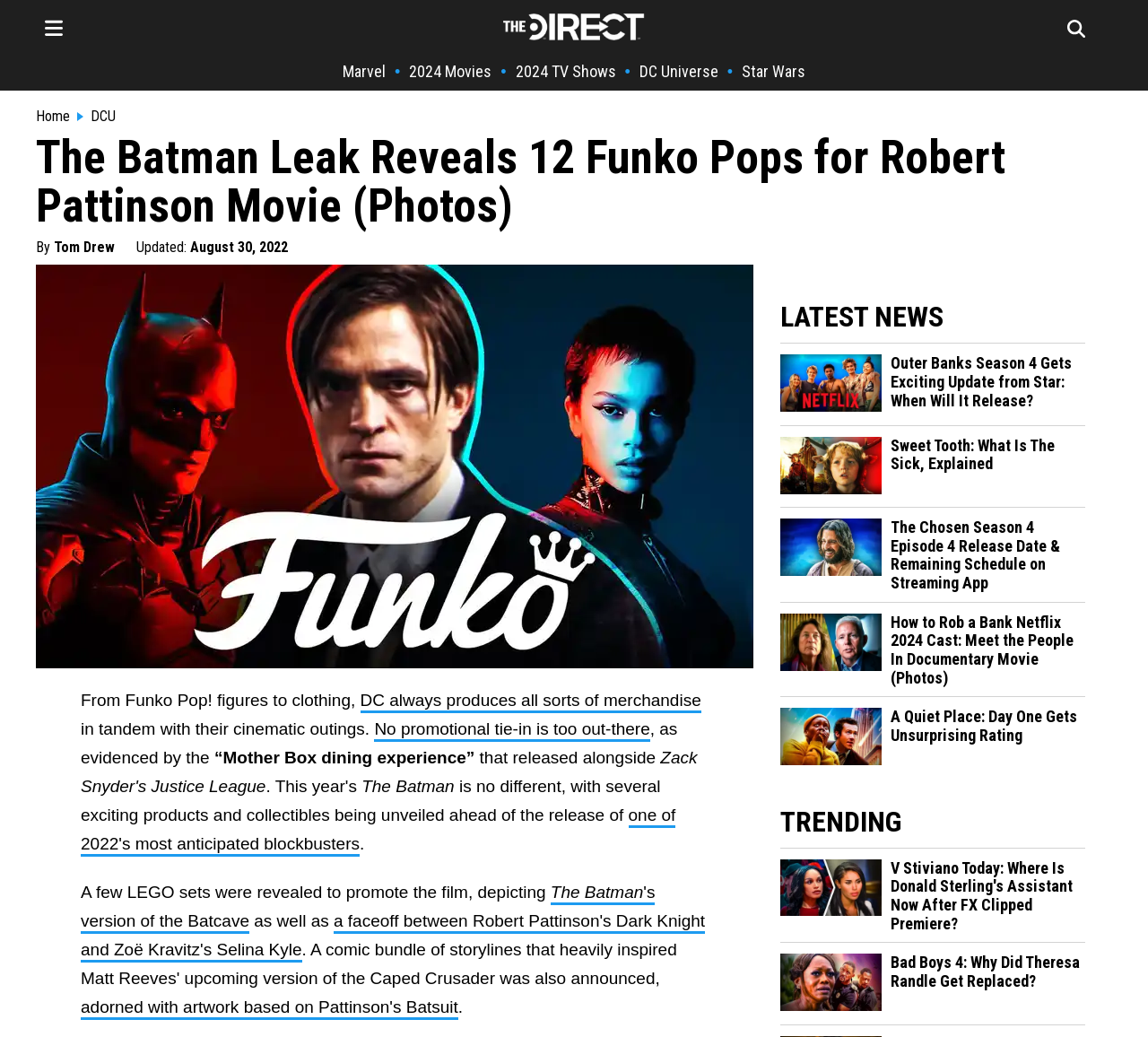Please respond to the question with a concise word or phrase:
How many images are on the webpage?

7